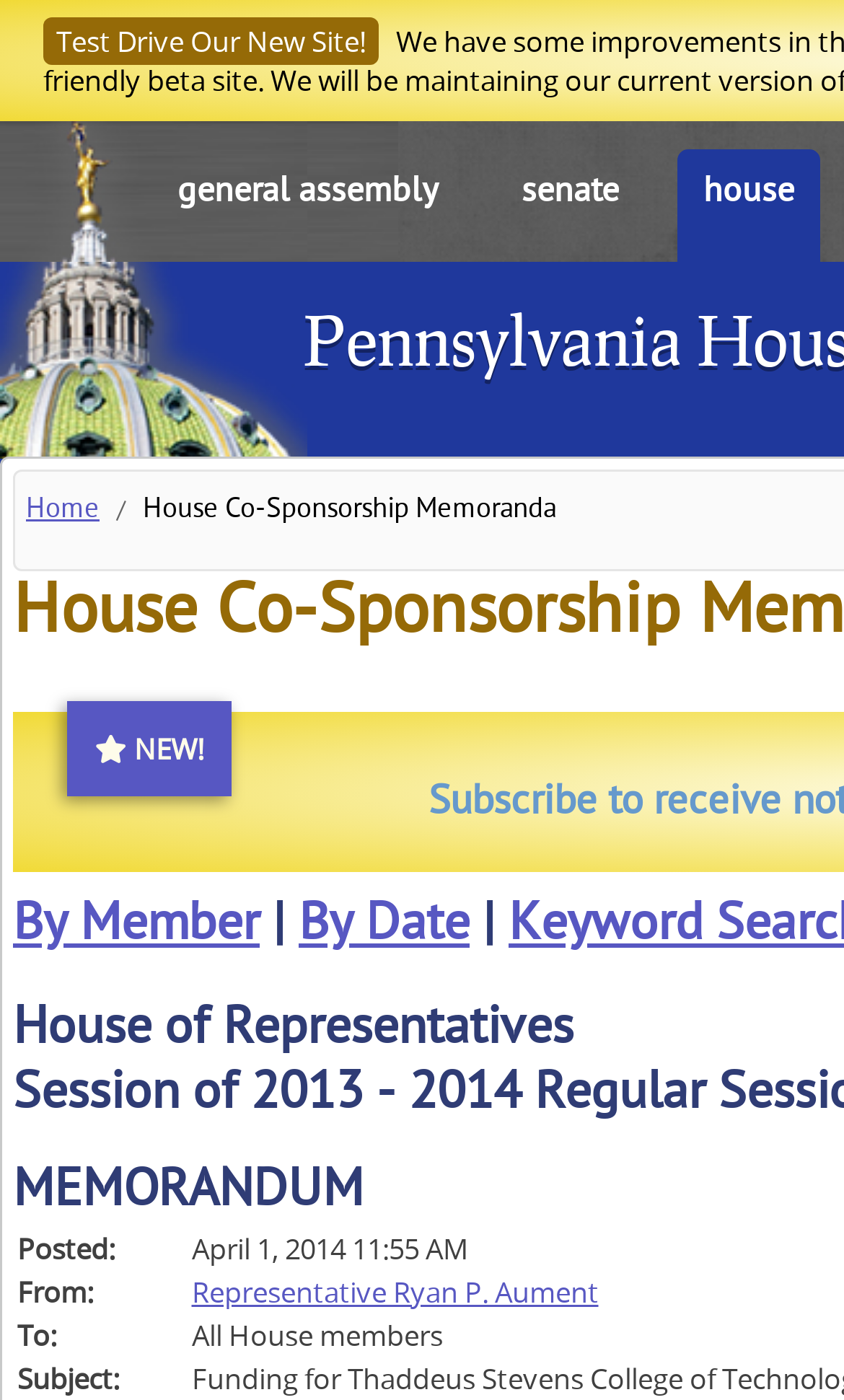Find the bounding box coordinates for the HTML element specified by: "By Member".

[0.015, 0.638, 0.308, 0.685]